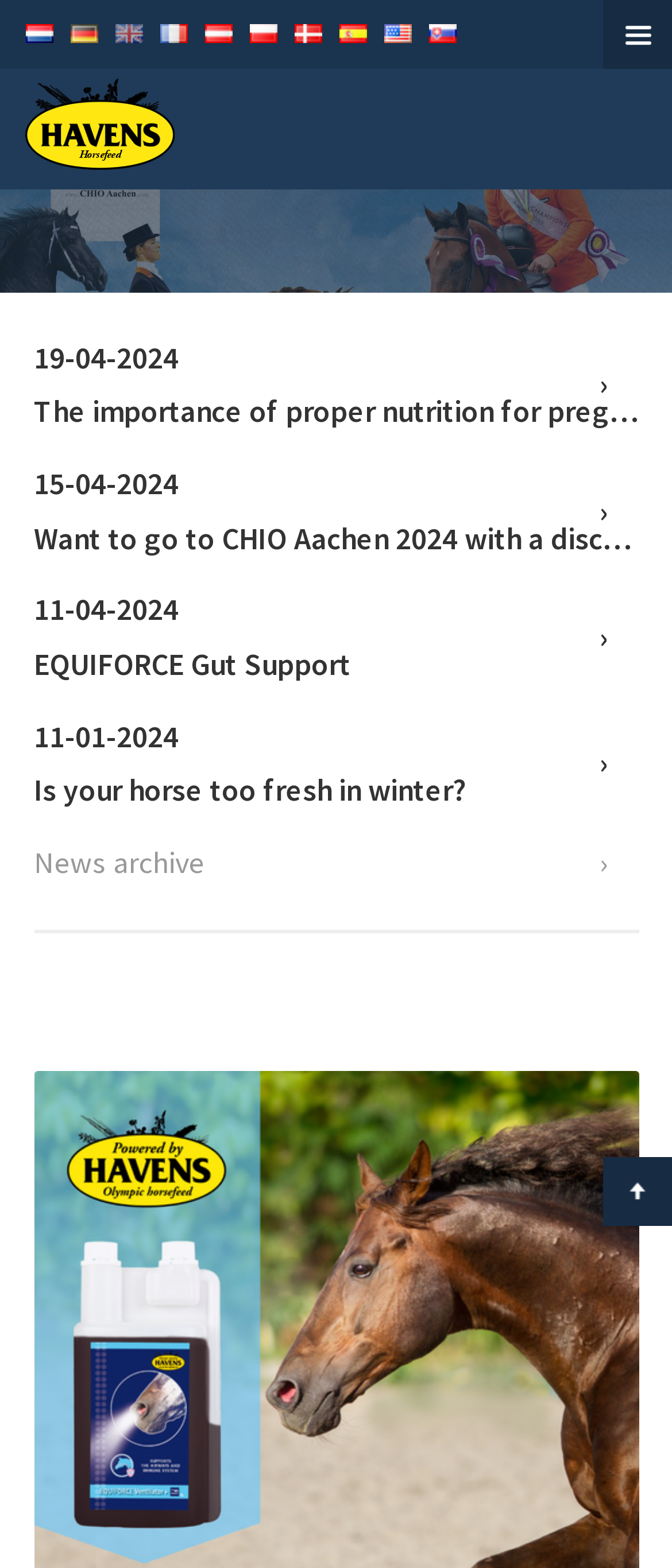Identify the bounding box coordinates for the element that needs to be clicked to fulfill this instruction: "Switch to Dutch language". Provide the coordinates in the format of four float numbers between 0 and 1: [left, top, right, bottom].

[0.038, 0.004, 0.079, 0.039]